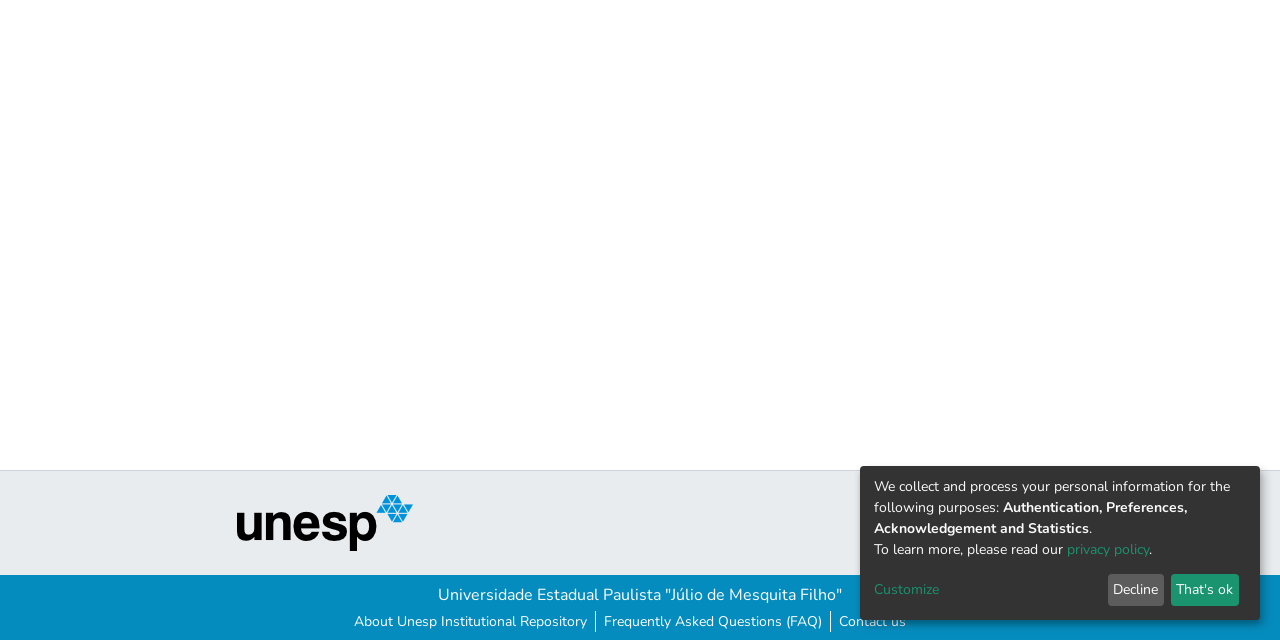Identify the bounding box of the HTML element described as: "That's ok".

[0.915, 0.897, 0.968, 0.947]